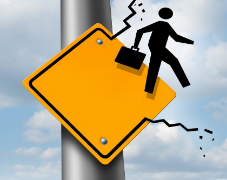What do the jagged edges of the sign imply?
Look at the image and answer the question with a single word or phrase.

Disruption or change